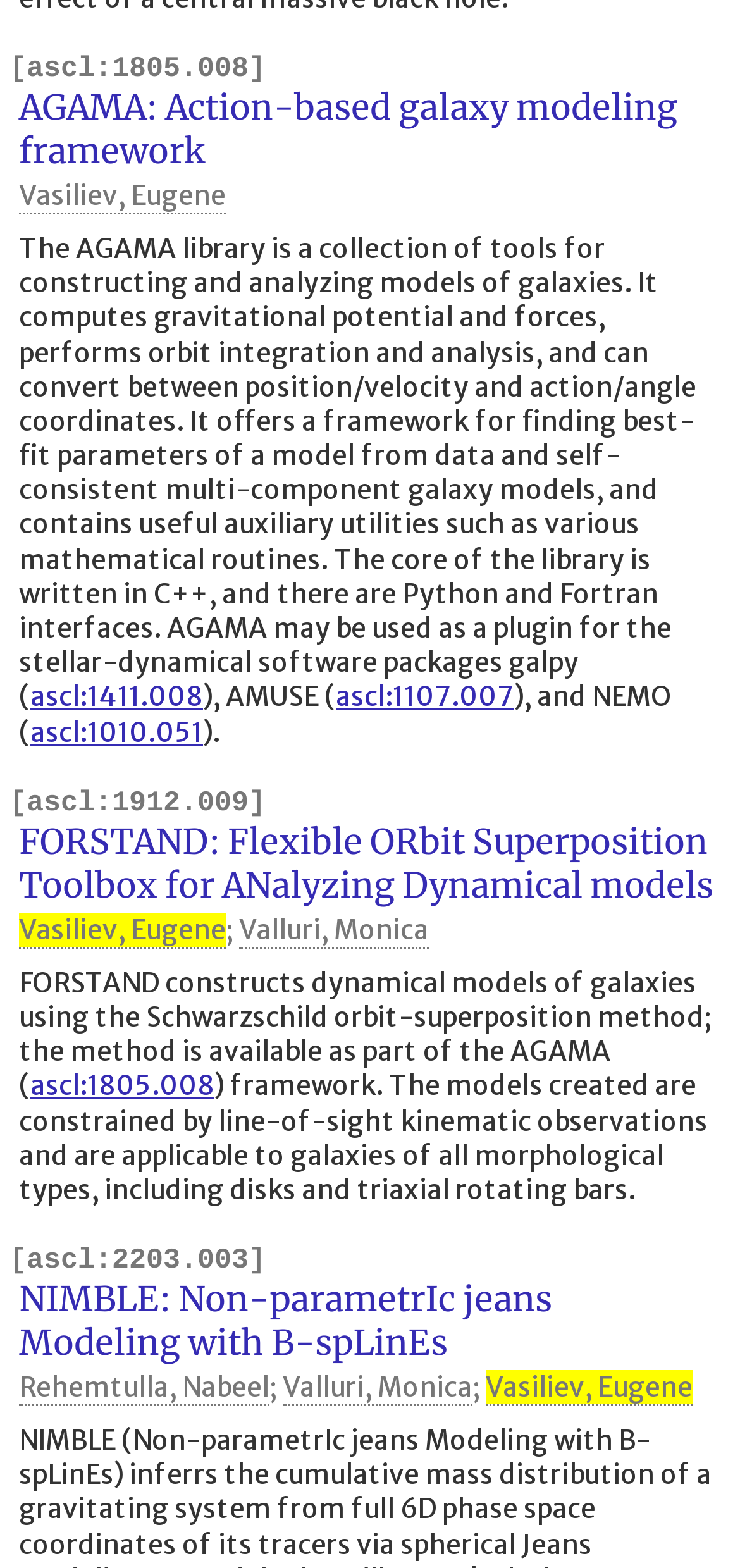How many galaxy modeling frameworks are mentioned?
Give a comprehensive and detailed explanation for the question.

I counted the number of galaxy modeling frameworks mentioned on the webpage, which are AGAMA, FORSTAND, and NIMBLE.